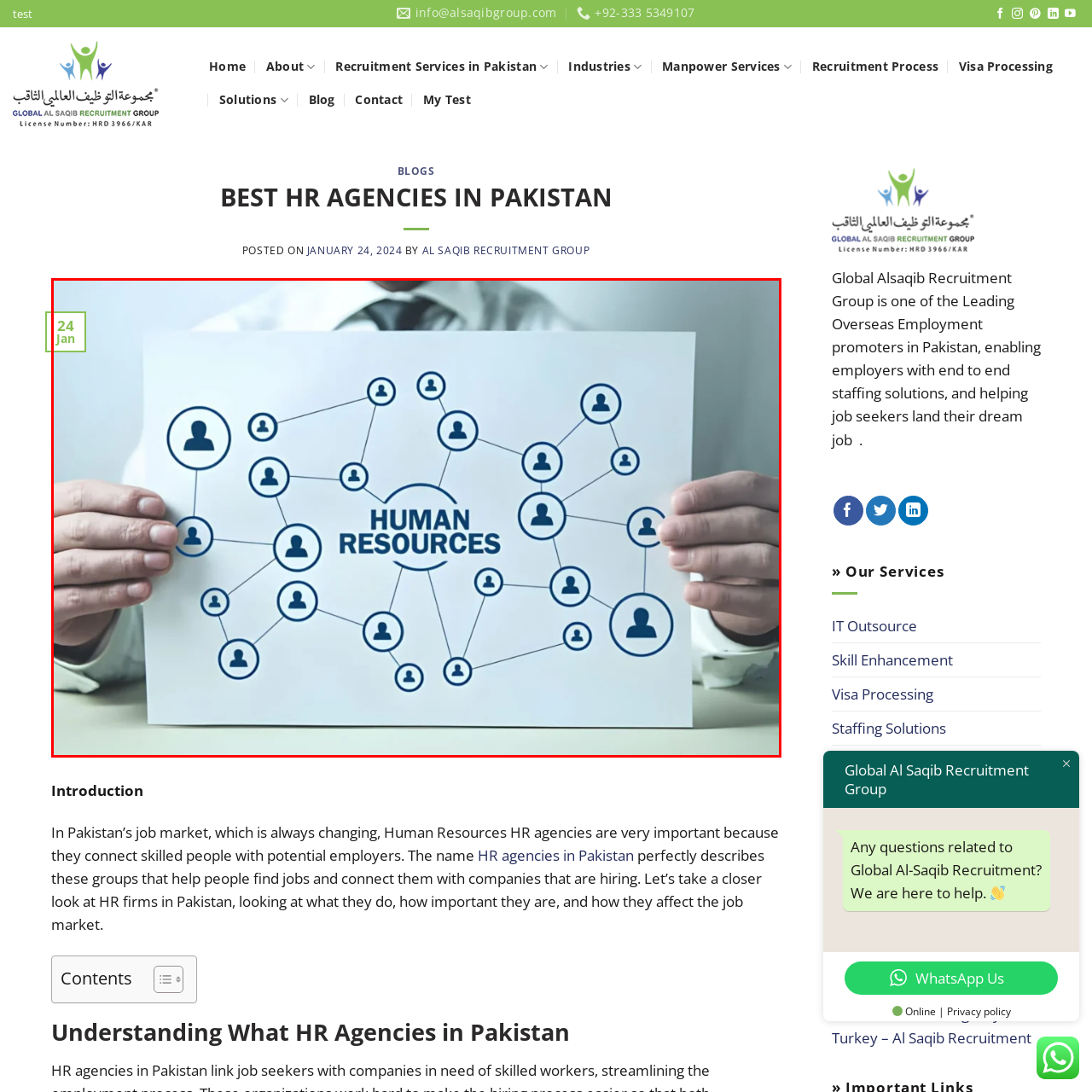Generate a thorough description of the part of the image enclosed by the red boundary.

The image showcases a person dressed in formal attire, holding a large sheet of paper that prominently features the phrase "HUMAN RESOURCES" in bold text at the center. Surrounding this phrase are various icons representing people, interconnected with lines, symbolizing the network and relationships within the field of human resources. The background is neutral, allowing the focus to remain on the illustrated concept of HR, which emphasizes connectivity and collaboration. The date "24 Jan" is displayed in the top left corner, indicating when this image was possibly taken or published. This visual highlights the essential role of human resources in connecting skilled professionals with potential employers, reflecting the themes of networking and recruitment that are vital in the industry.